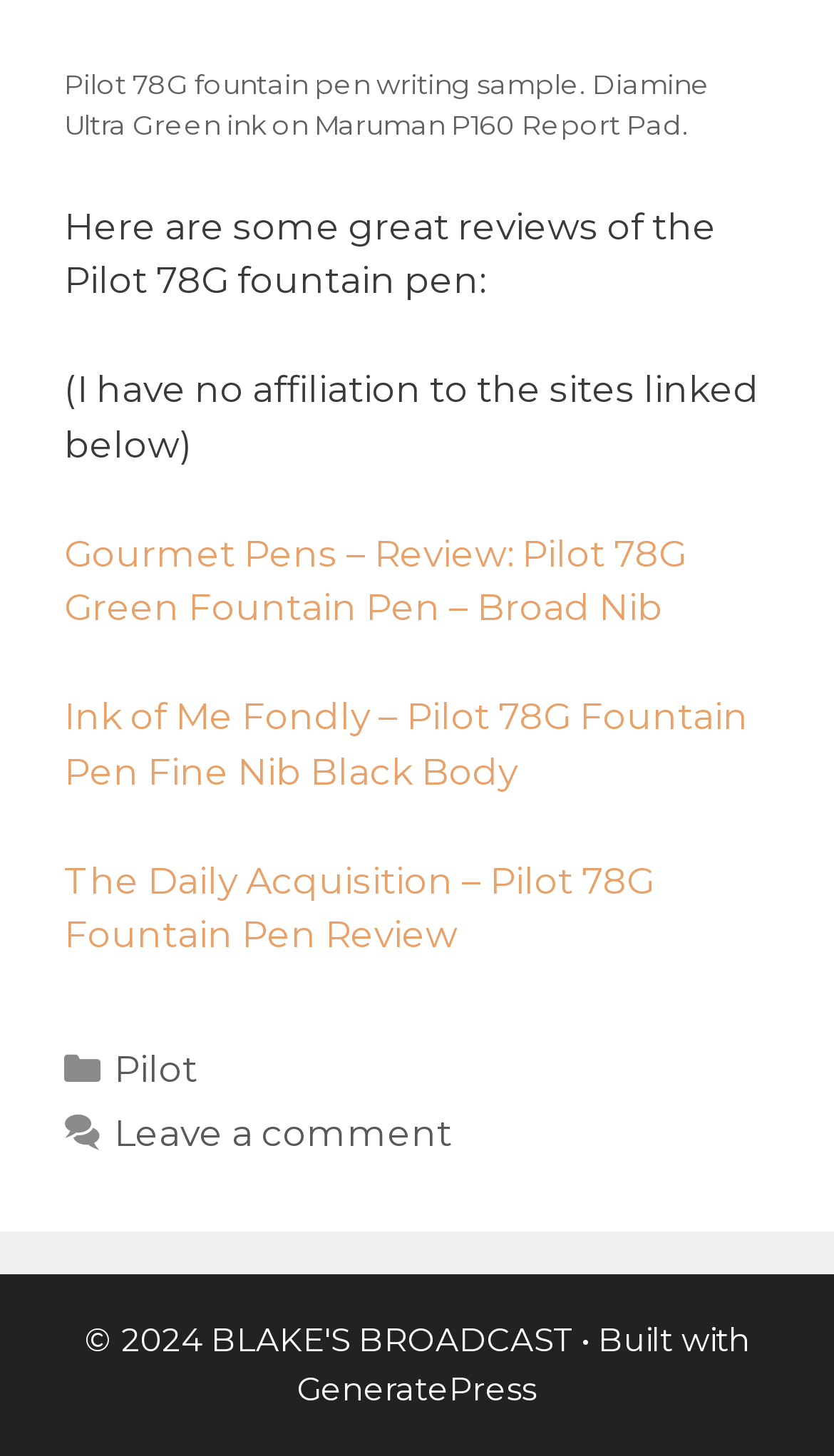Look at the image and give a detailed response to the following question: How many comments are there on the webpage?

The webpage provides a link to 'Leave a comment', but it does not display the number of existing comments.